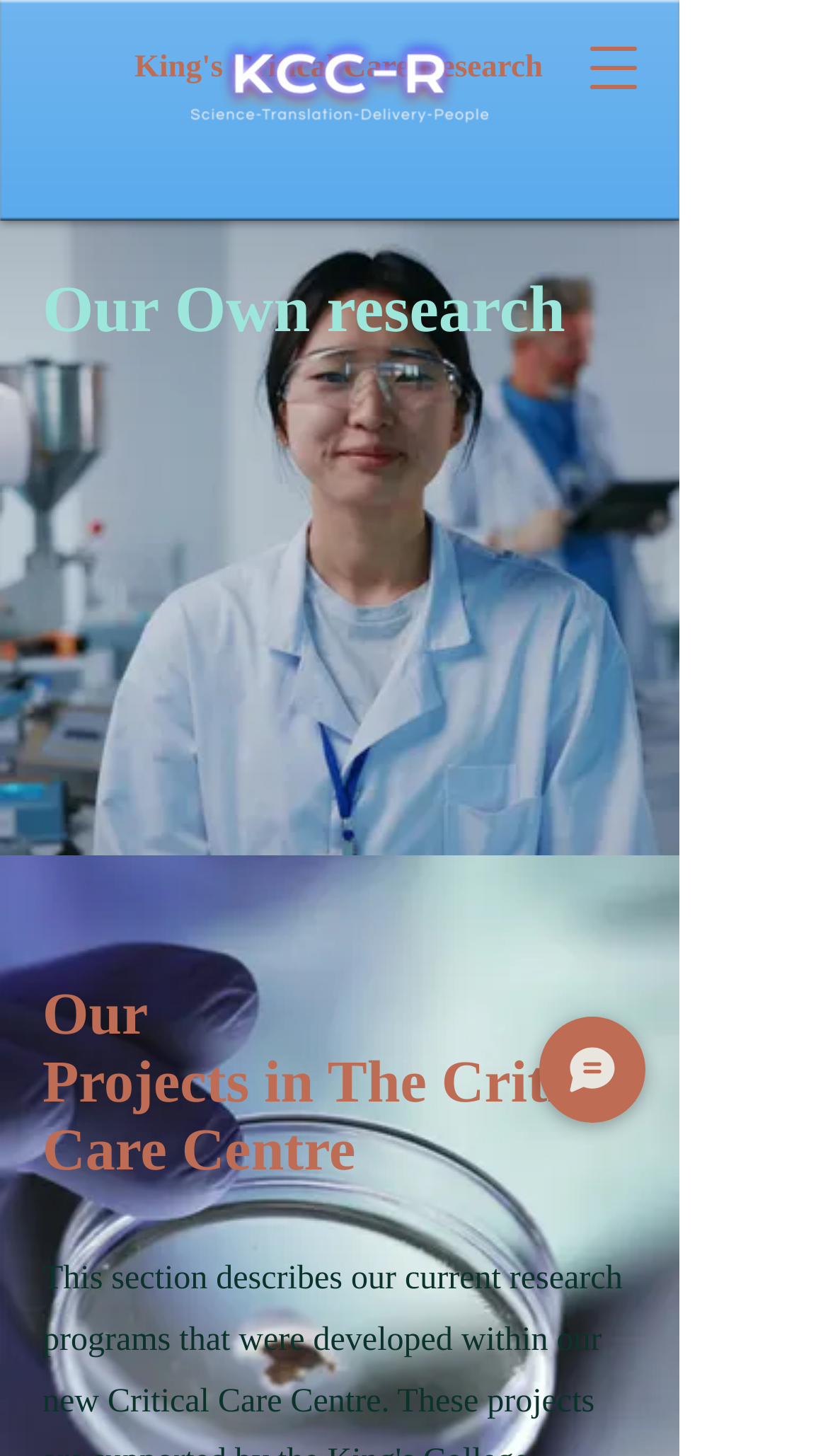Answer the following inquiry with a single word or phrase:
What is the name of the research centre?

Critical Care Centre